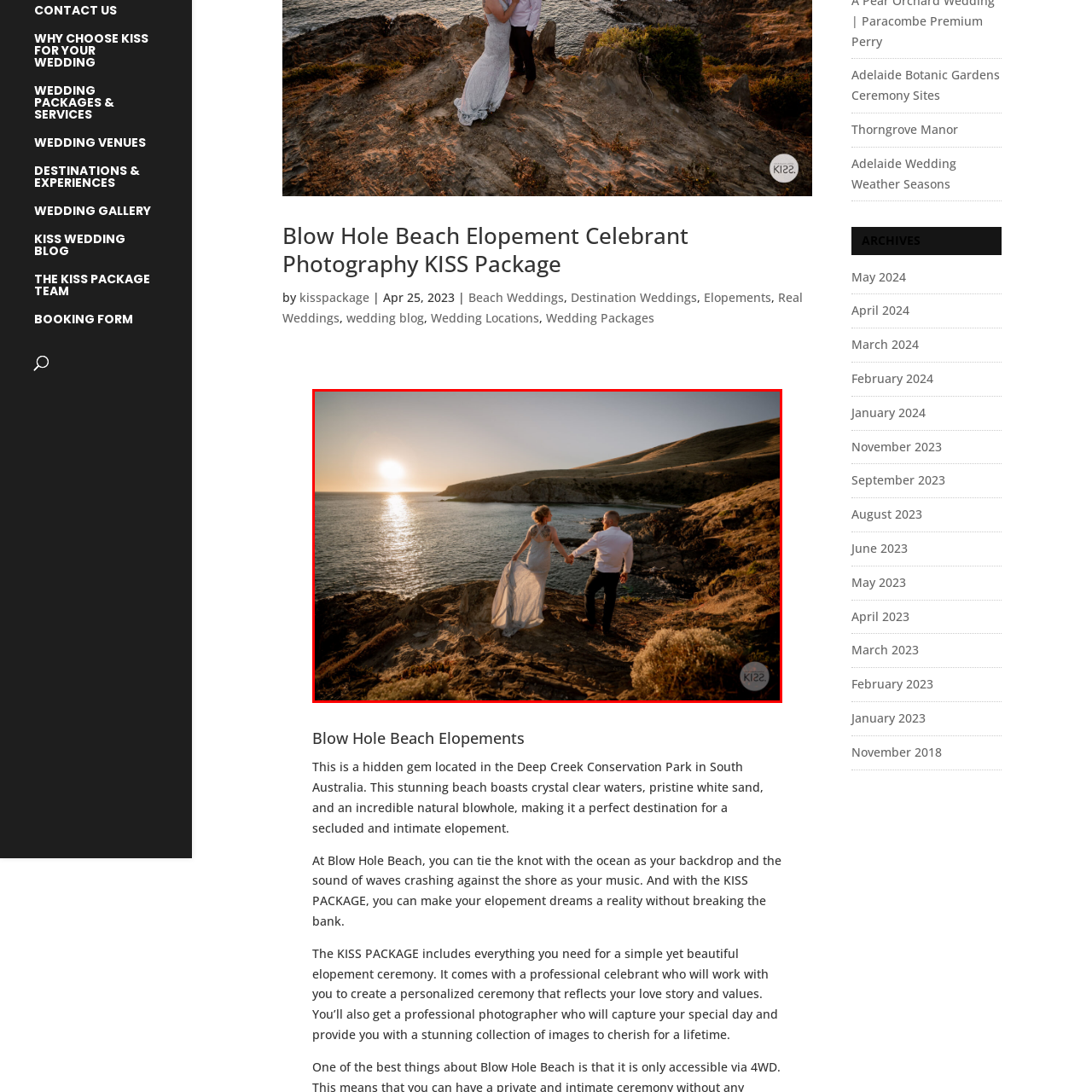Focus your attention on the picture enclosed within the red border and formulate a detailed answer to the question below, using the image as your primary reference: 
What is the bride wearing?

The caption describes the bride's attire as an elegant, flowing gown that trails behind her as she walks along the rocky shoreline, providing a vivid image of her wedding dress.